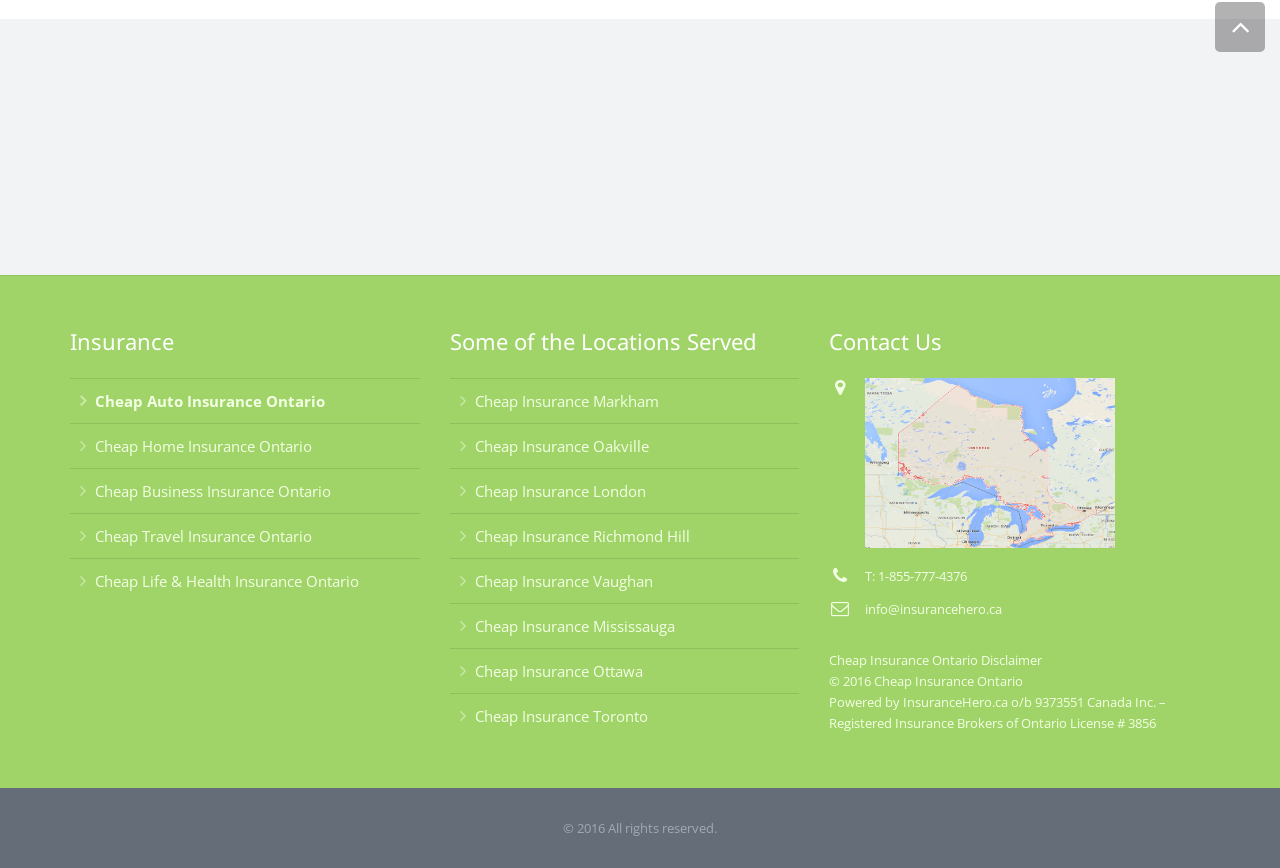Determine the bounding box coordinates of the section to be clicked to follow the instruction: "Explore cheap auto insurance in Ontario". The coordinates should be given as four float numbers between 0 and 1, formatted as [left, top, right, bottom].

[0.055, 0.435, 0.328, 0.487]